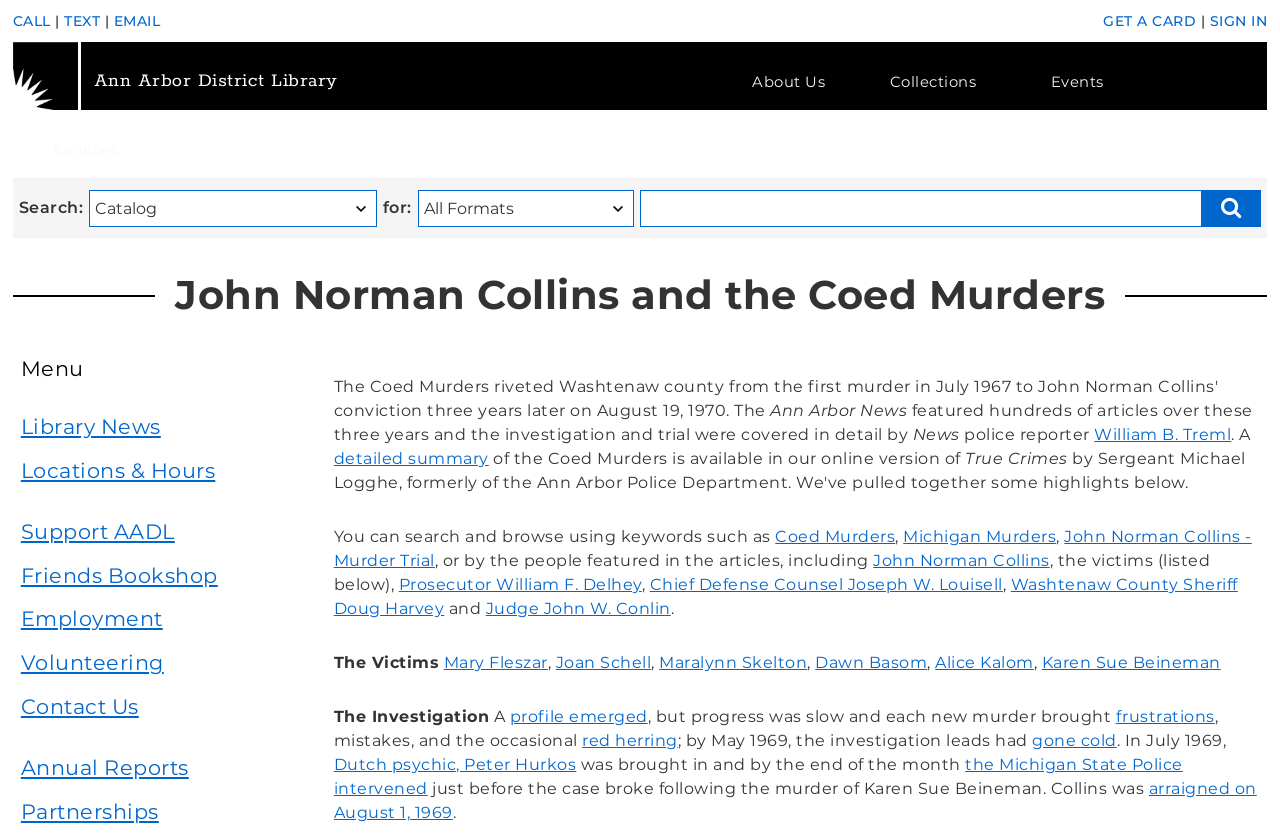Please identify the bounding box coordinates of the clickable area that will allow you to execute the instruction: "Read about the Coed Murders".

[0.261, 0.46, 0.382, 0.483]